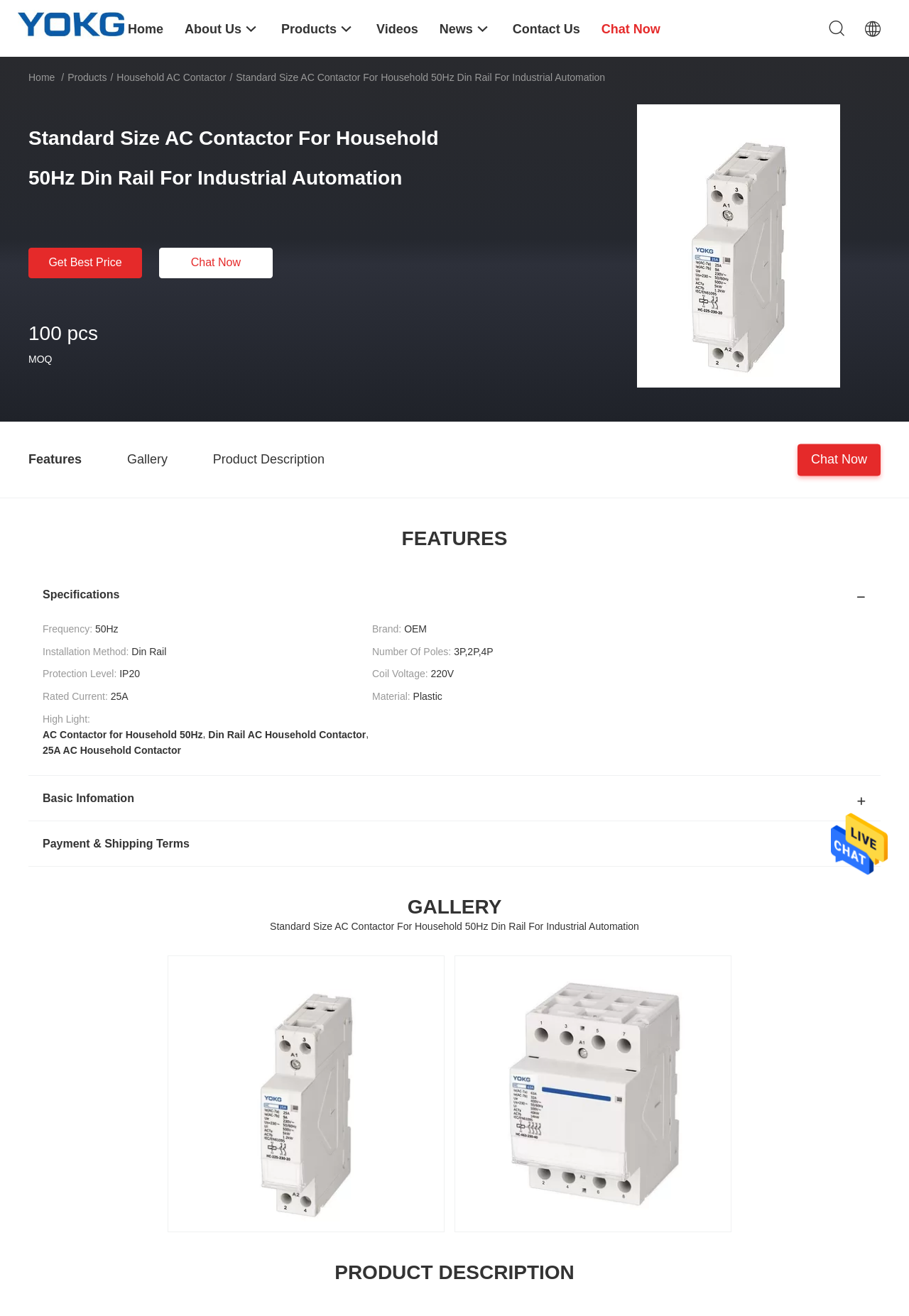Locate the heading on the webpage and return its text.

Standard Size AC Contactor For Household 50Hz Din Rail For Industrial Automation